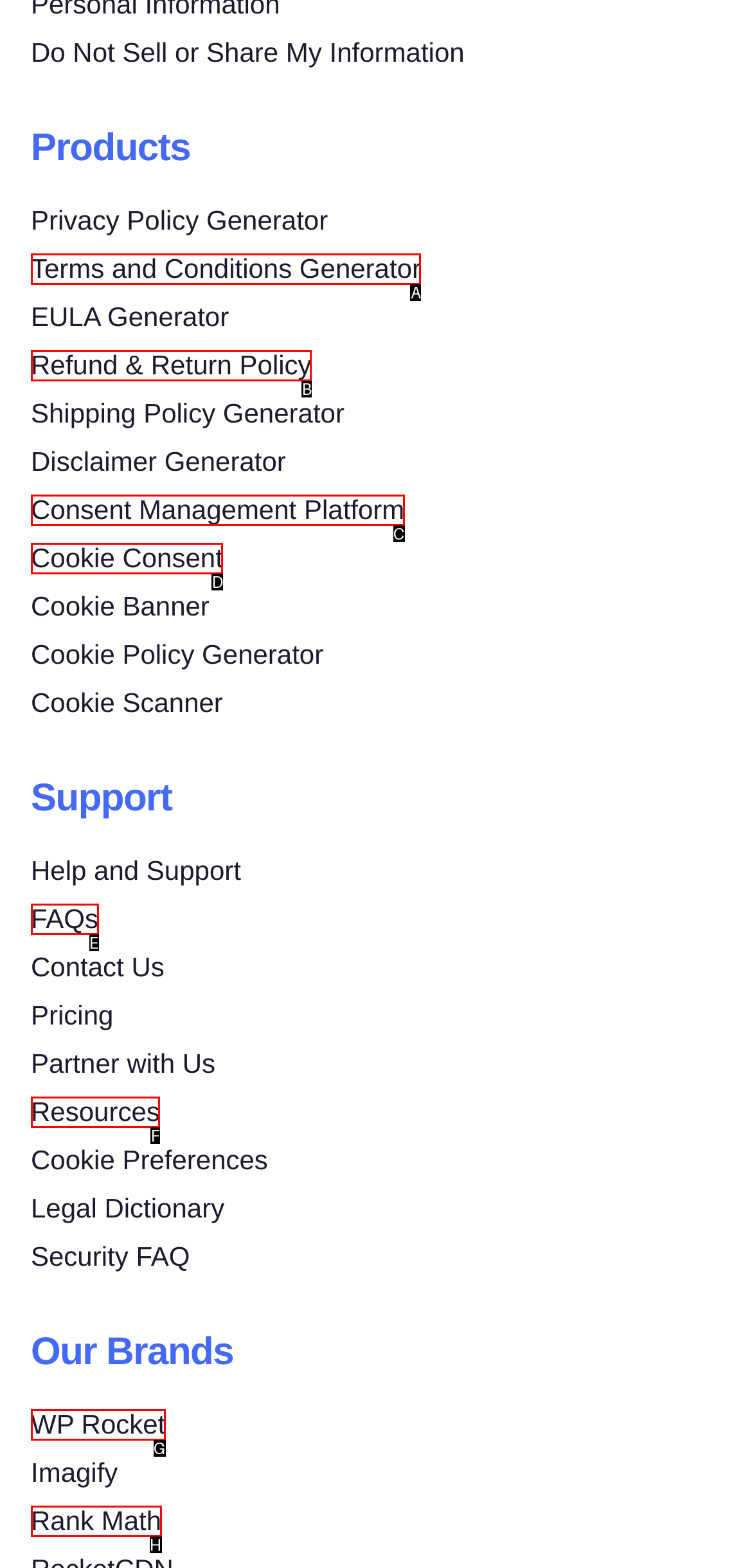Based on the given description: Consent Management Platform, identify the correct option and provide the corresponding letter from the given choices directly.

C